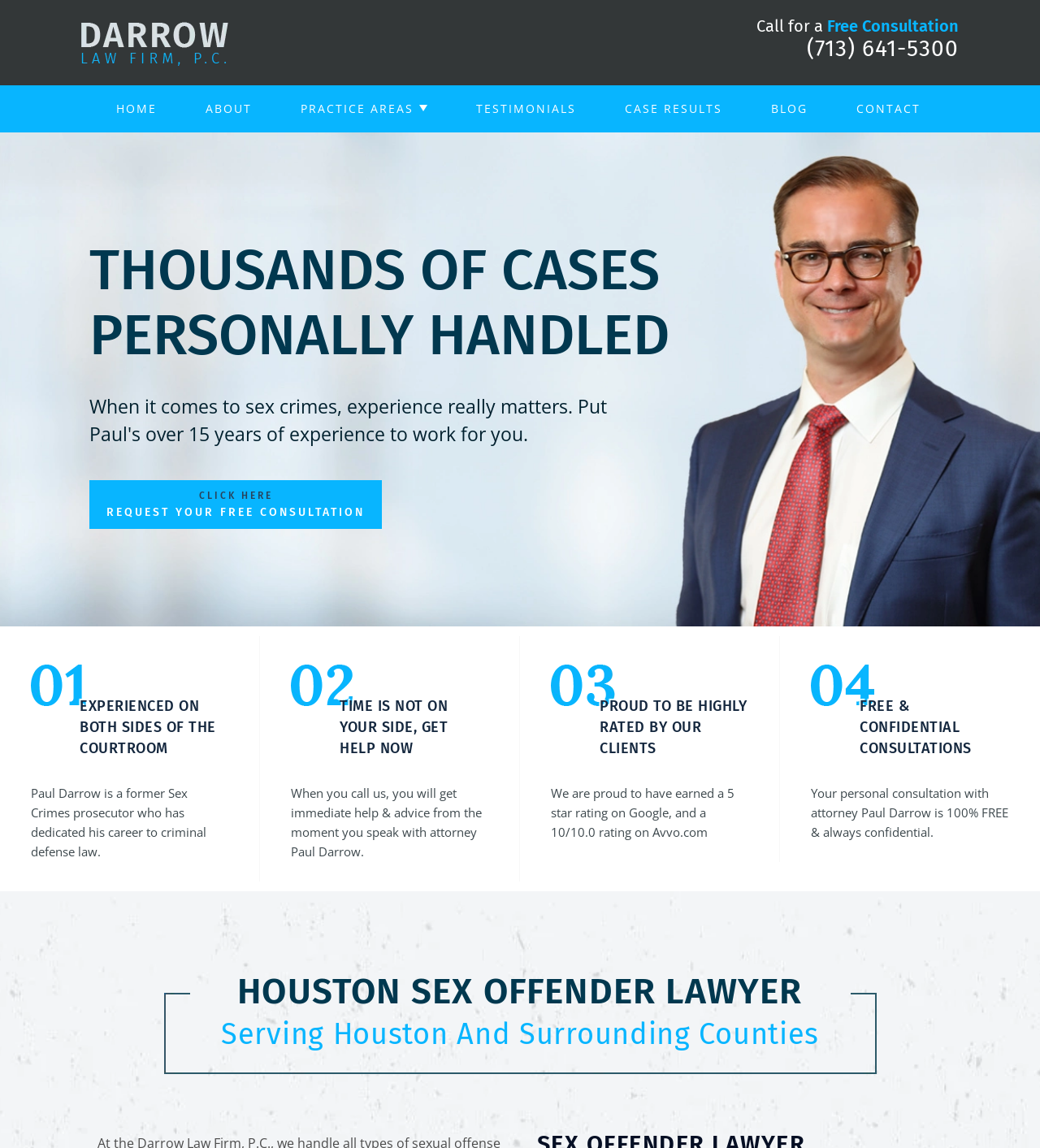What is the purpose of the consultation with attorney Paul Darrow?
Please provide a comprehensive answer to the question based on the webpage screenshot.

I found the information about the purpose of the consultation by reading the static text element with the text 'Your personal consultation with attorney Paul Darrow is 100% FREE & always confidential'.